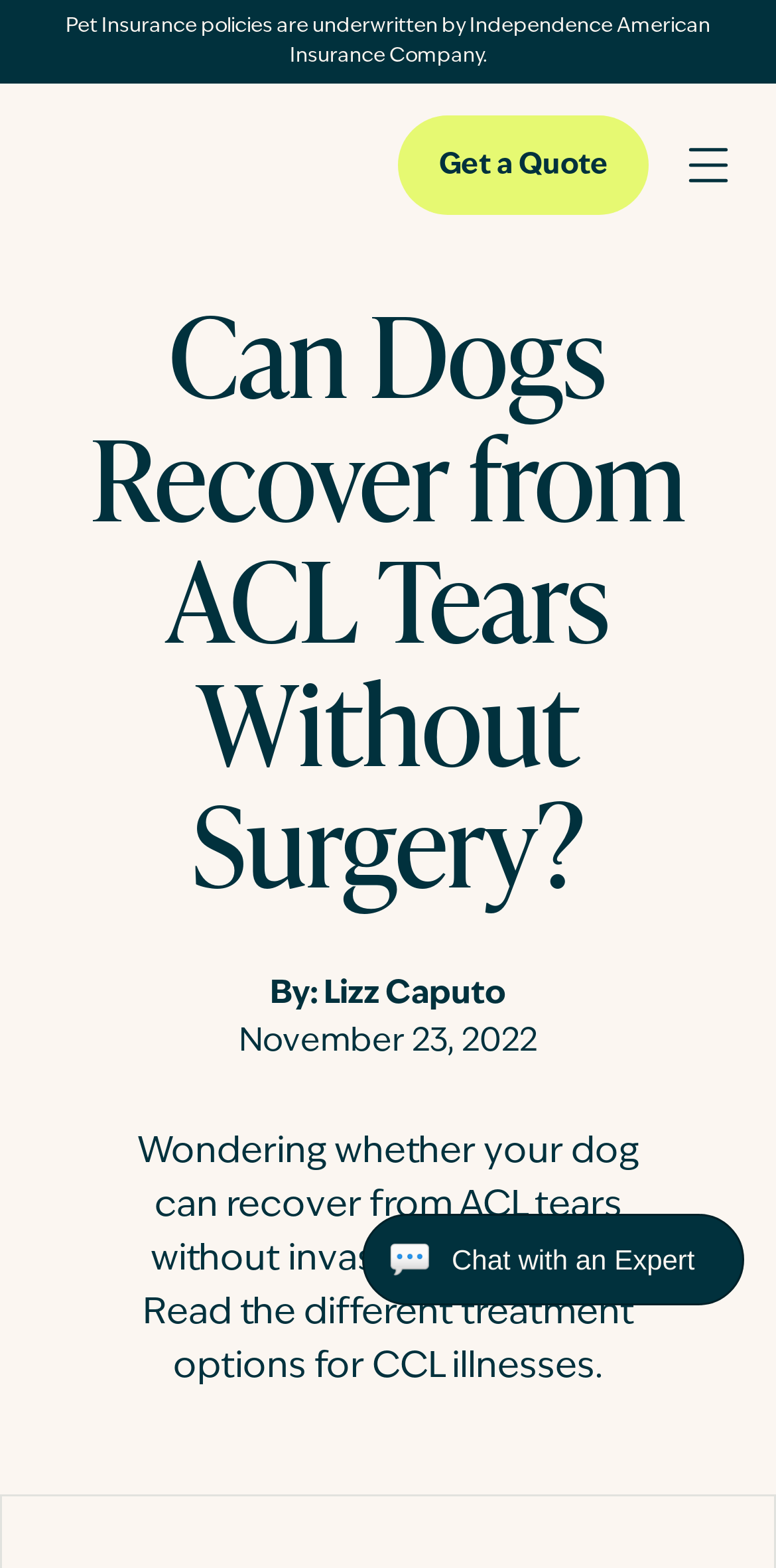Give a detailed account of the webpage's layout and content.

The webpage is about pet insurance and dog health, specifically discussing whether dogs can recover from ACL tears without surgery. At the top left of the page, there is a logo of Figo Pet Insurance, accompanied by a link to the company's website. Below the logo, there is a menu with links to various sections, including Pet Insurance, Dog Insurance, Cat Insurance, Coverage, Compare, FAQs, Pet Cloud, Blog, About, and Contact.

On the right side of the top section, there is a button to open a mobile menu. Below the menu, there is a heading that reads "Can Dogs Recover from ACL Tears Without Surgery?" followed by a subheading that asks whether dogs can recover from ACL tears without invasive treatment and invites readers to explore different treatment options for CCL illnesses.

The main content of the page is divided into sections, with the first section featuring an article written by Lizz Caputo, dated November 23, 2022. The article discusses the recovery options for dogs with ACL tears. At the bottom of the page, there is a call-to-action button that says "Get a Quote" and a link to chat with an expert.

Throughout the page, there are several links and buttons that allow users to navigate to different sections of the website or take specific actions. The overall layout is organized, with clear headings and concise text that makes it easy to read and understand.